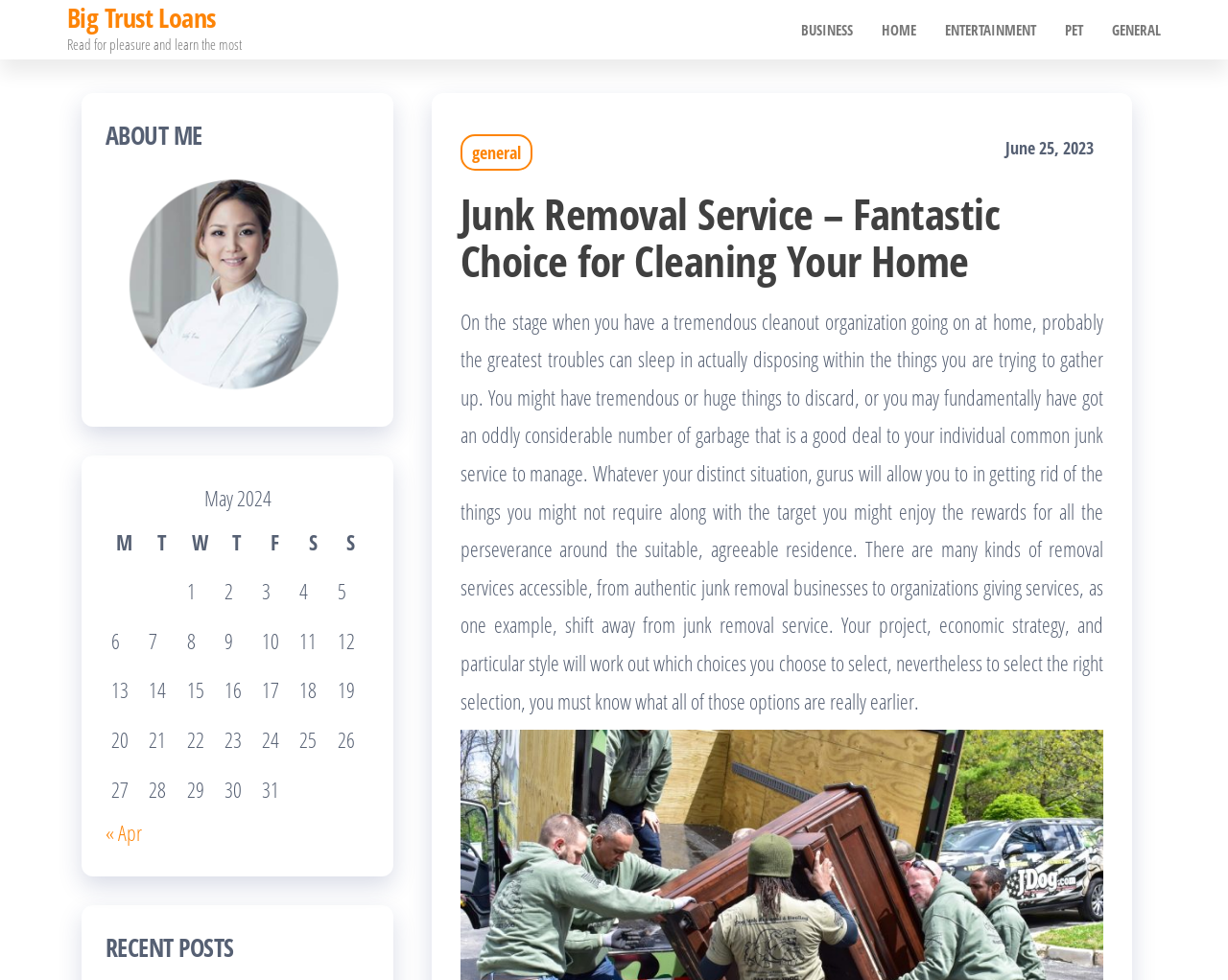Please give a short response to the question using one word or a phrase:
What is the category of the link 'ENTERTAINMENT'?

Navigation